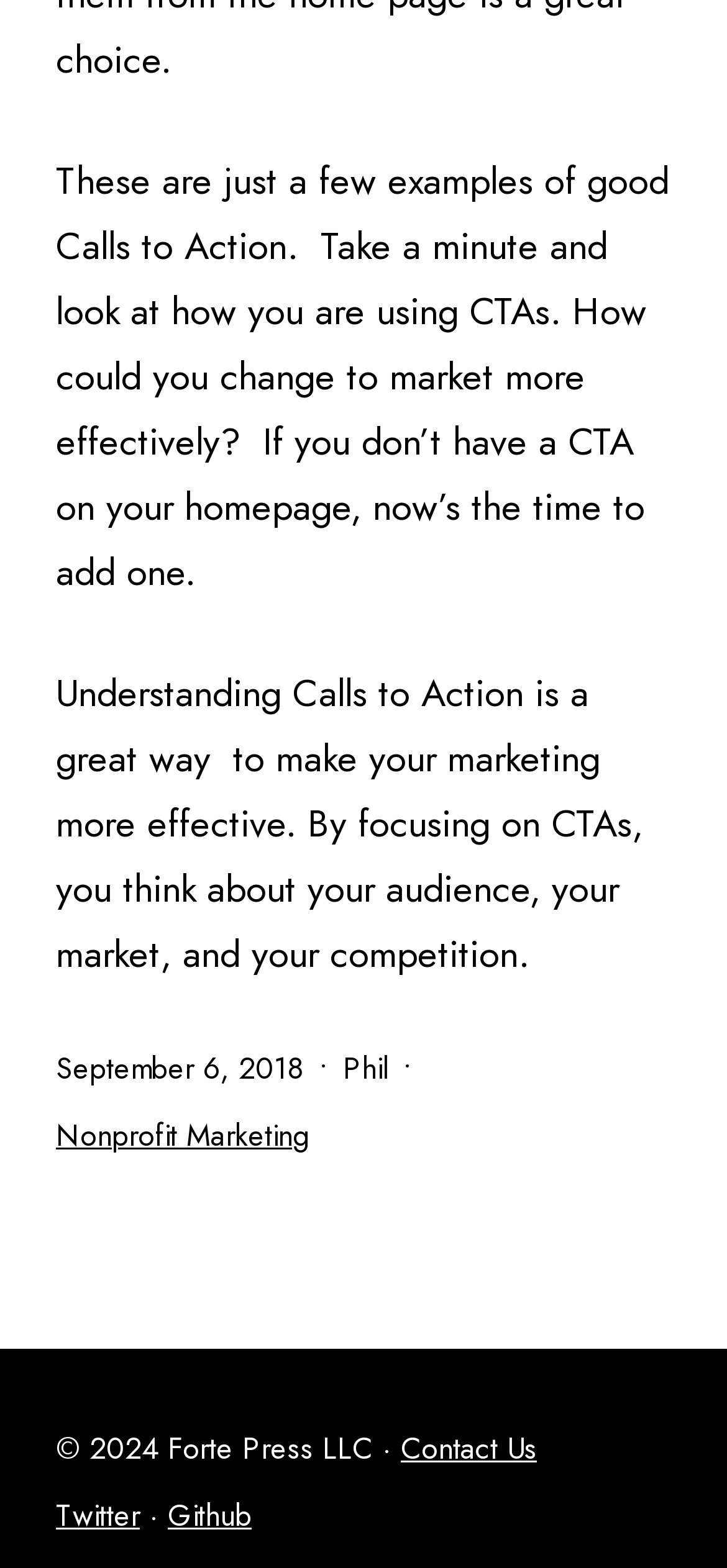Please answer the following question using a single word or phrase: 
When was the article published?

September 6, 2018